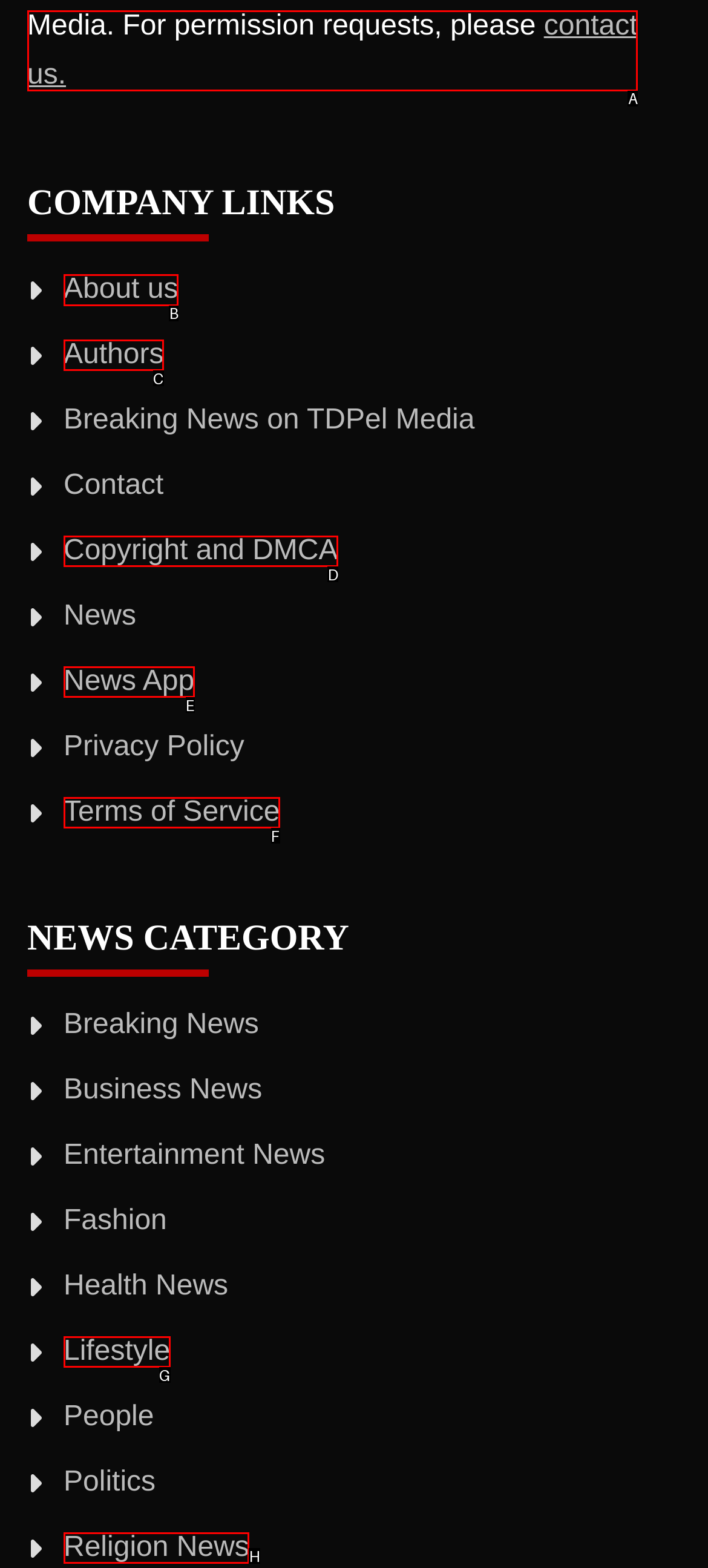Determine which HTML element I should select to execute the task: read about the company
Reply with the corresponding option's letter from the given choices directly.

B